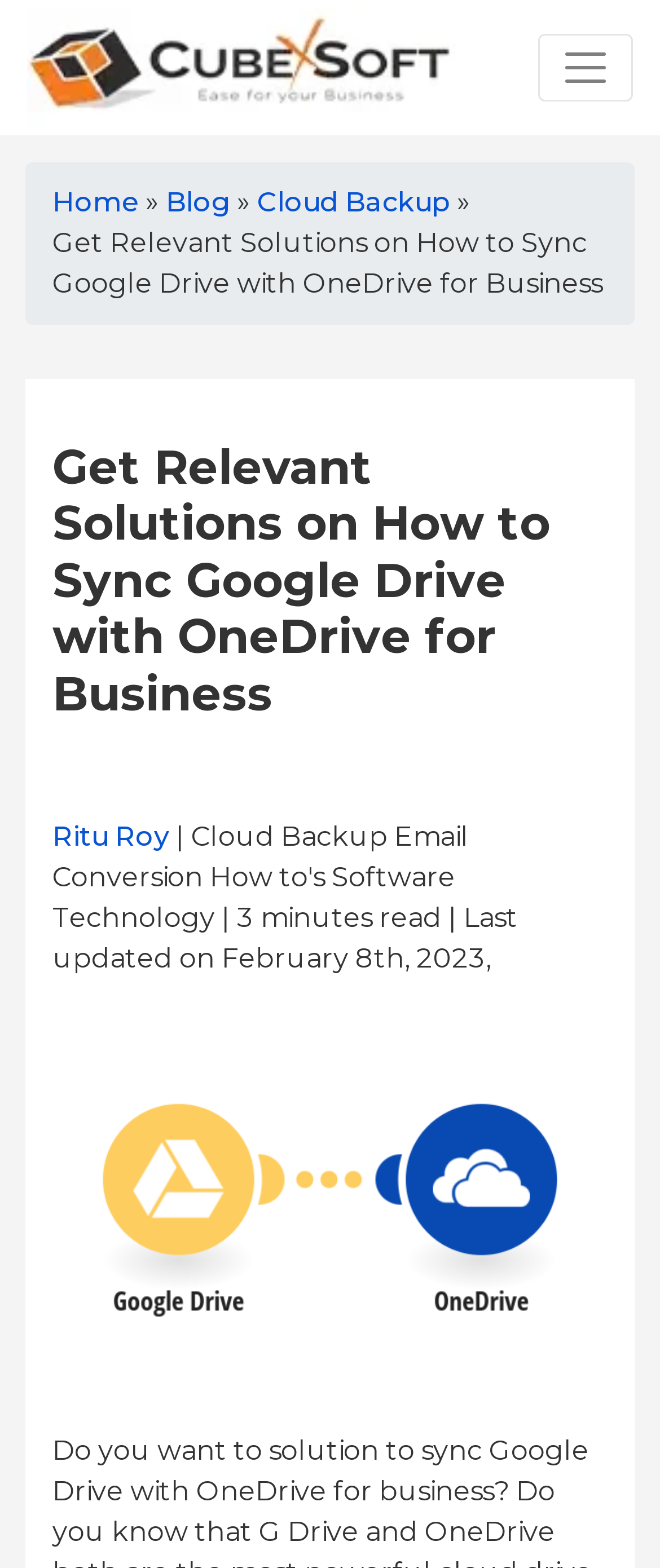When was the article last updated?
Please provide a comprehensive answer based on the information in the image.

The last updated date can be found below the article title, next to the text 'minutes read'. The exact date is written as 'Last updated on February 8th, 2023'.